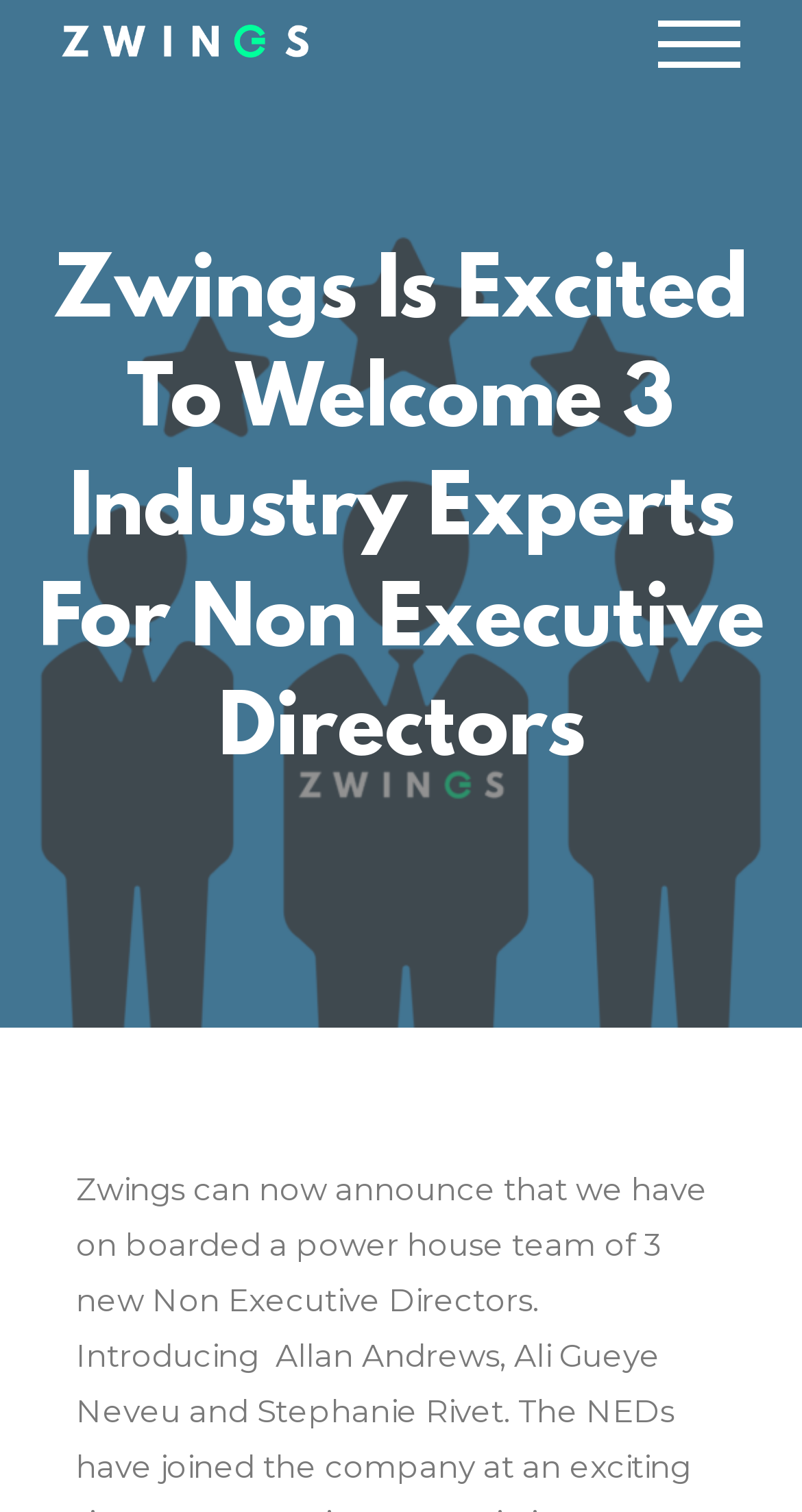Find the main header of the webpage and produce its text content.

Zwings Is Excited To Welcome 3 Industry Experts For Non Executive Directors